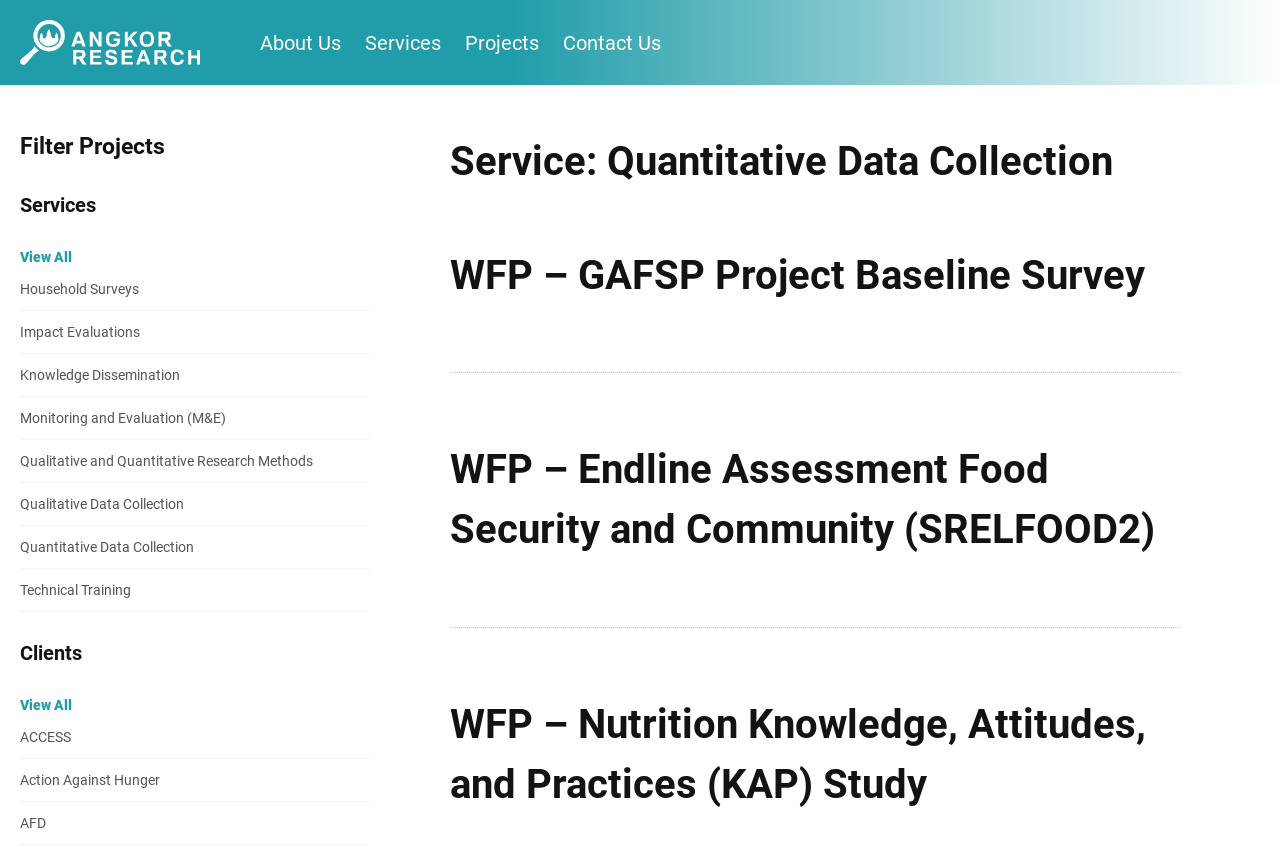Please answer the following question using a single word or phrase: 
What is the title of the second project?

WFP – Endline Assessment Food Security and Community (SRELFOOD2)